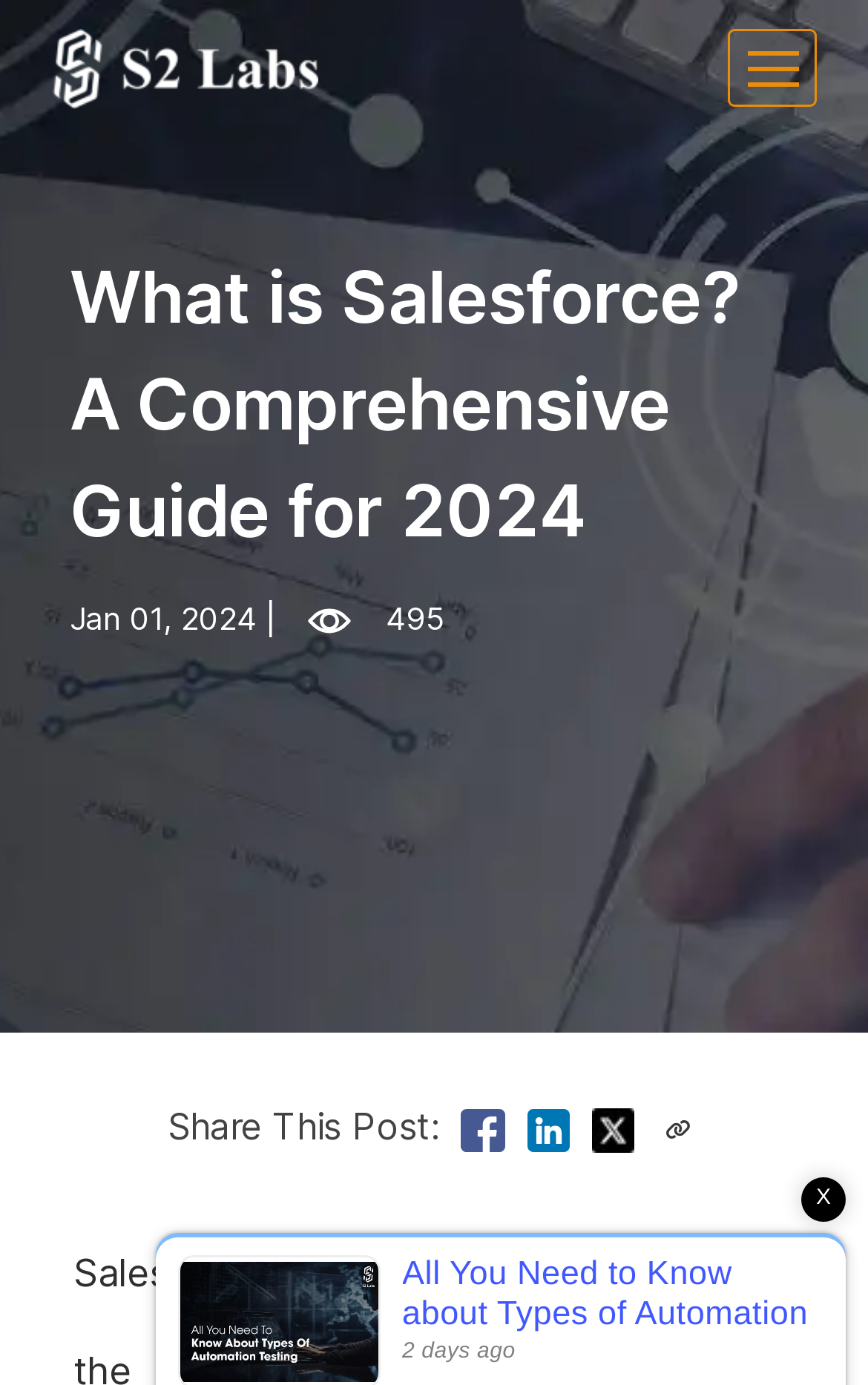Summarize the webpage with a detailed and informative caption.

The webpage is a comprehensive guide to Salesforce, a game-changer in the business world. At the top left corner, there is a link to "S2Labs" accompanied by an image of the same name. Next to it, on the top right corner, is a button to toggle navigation. 

Below the top section, there is a prominent heading that reads "What is Salesforce? A Comprehensive Guide for 2024". Underneath the heading, there is a date "Jan 01, 2024" followed by a vertical line and an image. To the right of the image, there is a text "495". 

The main content of the webpage is not explicitly described in the accessibility tree, but it likely contains information about the history, features, and benefits of Salesforce, as hinted by the meta description.

At the bottom of the page, there is a section for sharing the post, with a label "Share This Post:" and three social media links: Facebook, LinkedIn, and Twitter, each accompanied by its respective icon. To the right of the social media links, there is another image.